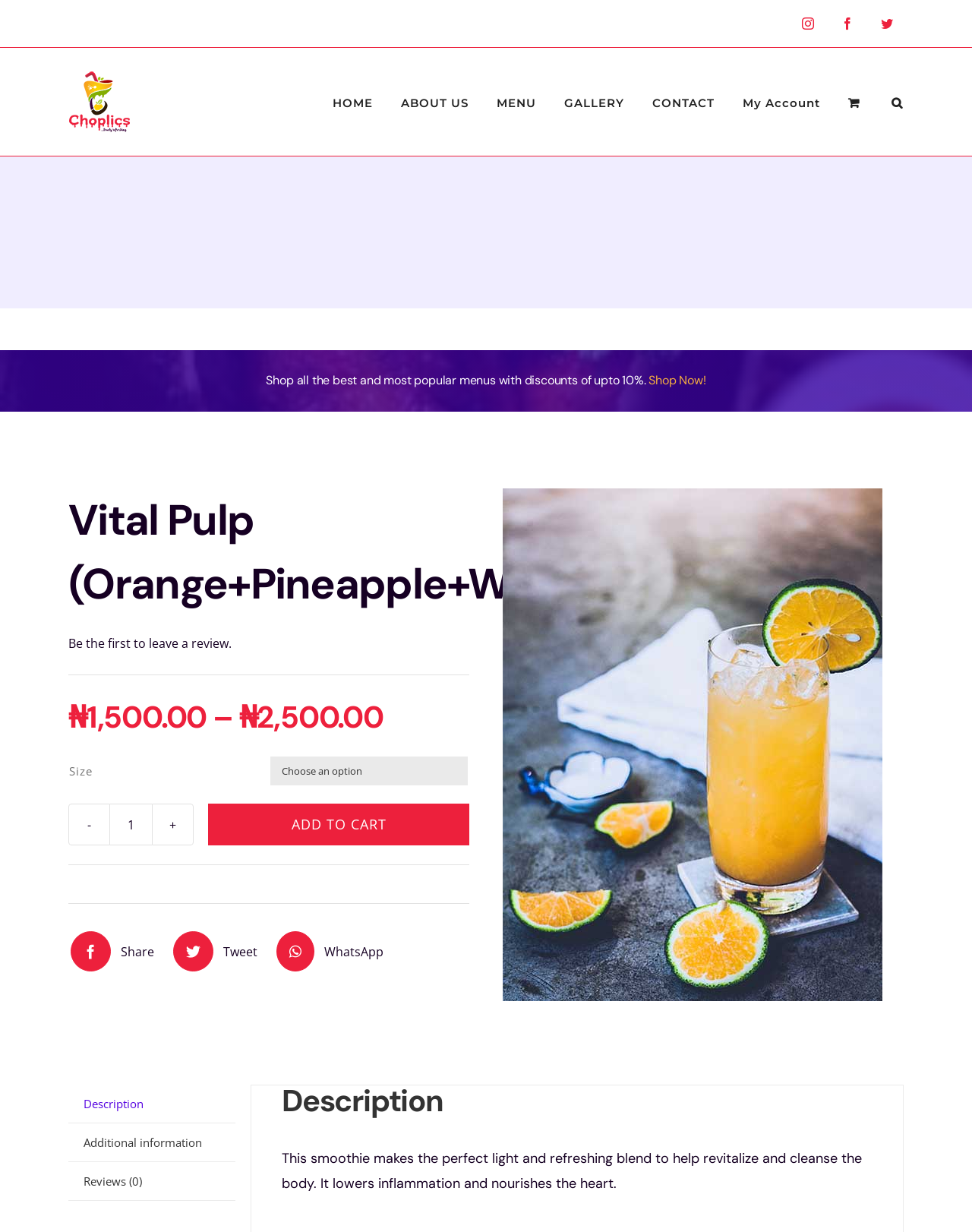Based on the element description, predict the bounding box coordinates (top-left x, top-left y, bottom-right x, bottom-right y) for the UI element in the screenshot: alt="Choplics Logo"

[0.071, 0.058, 0.134, 0.107]